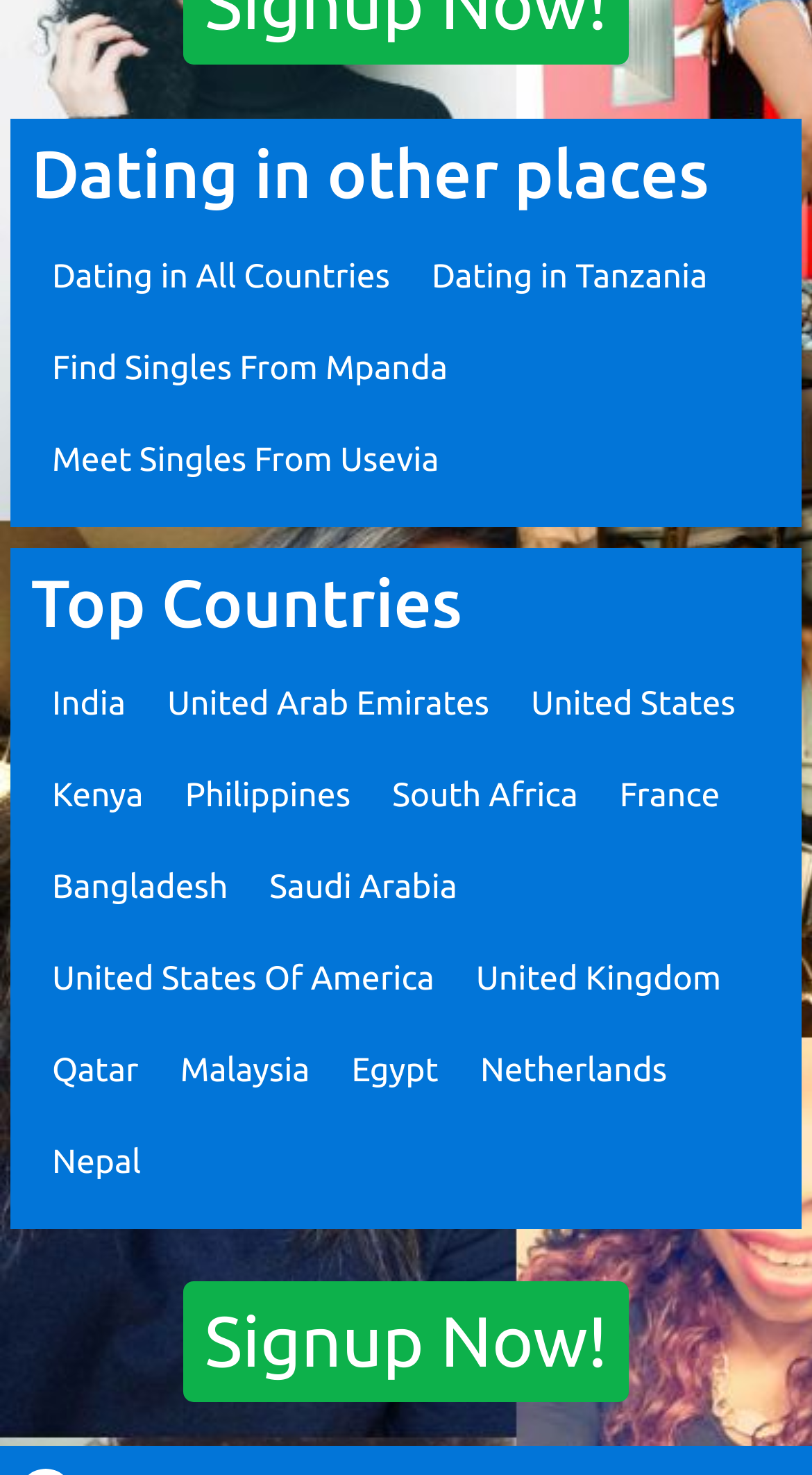How many headings are present on the webpage?
Please give a detailed answer to the question using the information shown in the image.

The webpage has two headings: 'Dating in other places' and 'Top Countries'. These headings are used to categorize the links and content on the webpage.